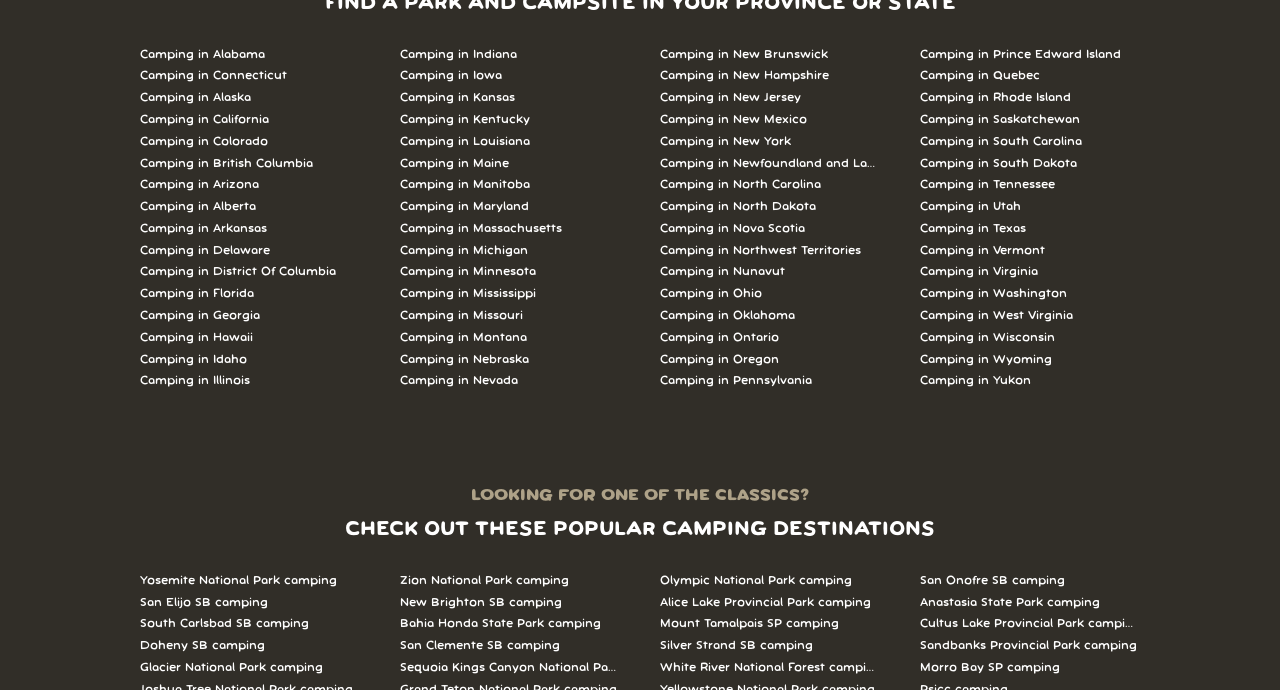Identify the bounding box coordinates for the region of the element that should be clicked to carry out the instruction: "Learn about Camping in Texas". The bounding box coordinates should be four float numbers between 0 and 1, i.e., [left, top, right, bottom].

[0.719, 0.316, 0.891, 0.347]